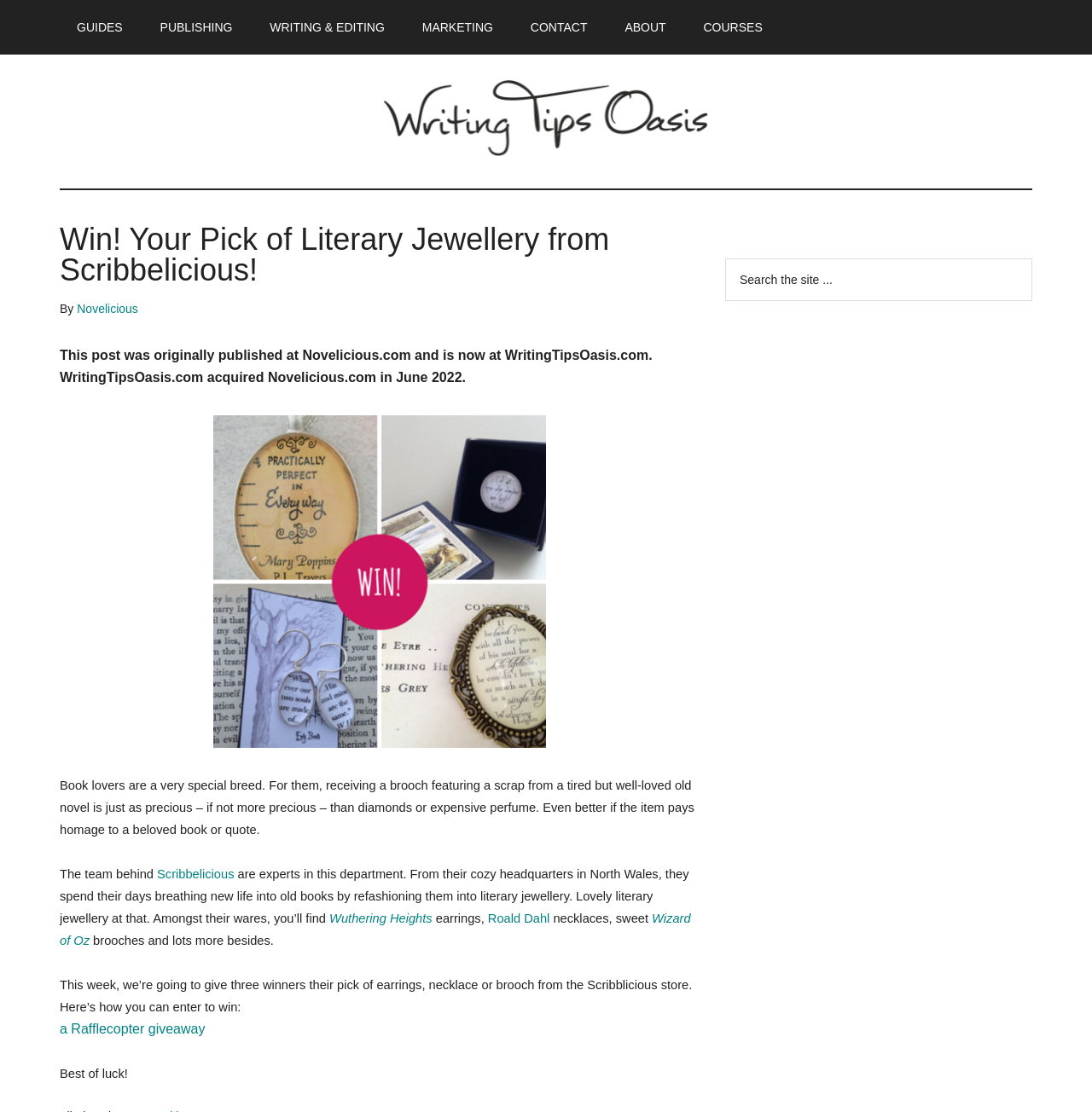Specify the bounding box coordinates of the region I need to click to perform the following instruction: "Read the 'Win! Your Pick of Literary Jewellery from Scribbelicious!' article". The coordinates must be four float numbers in the range of 0 to 1, i.e., [left, top, right, bottom].

[0.055, 0.37, 0.641, 0.676]